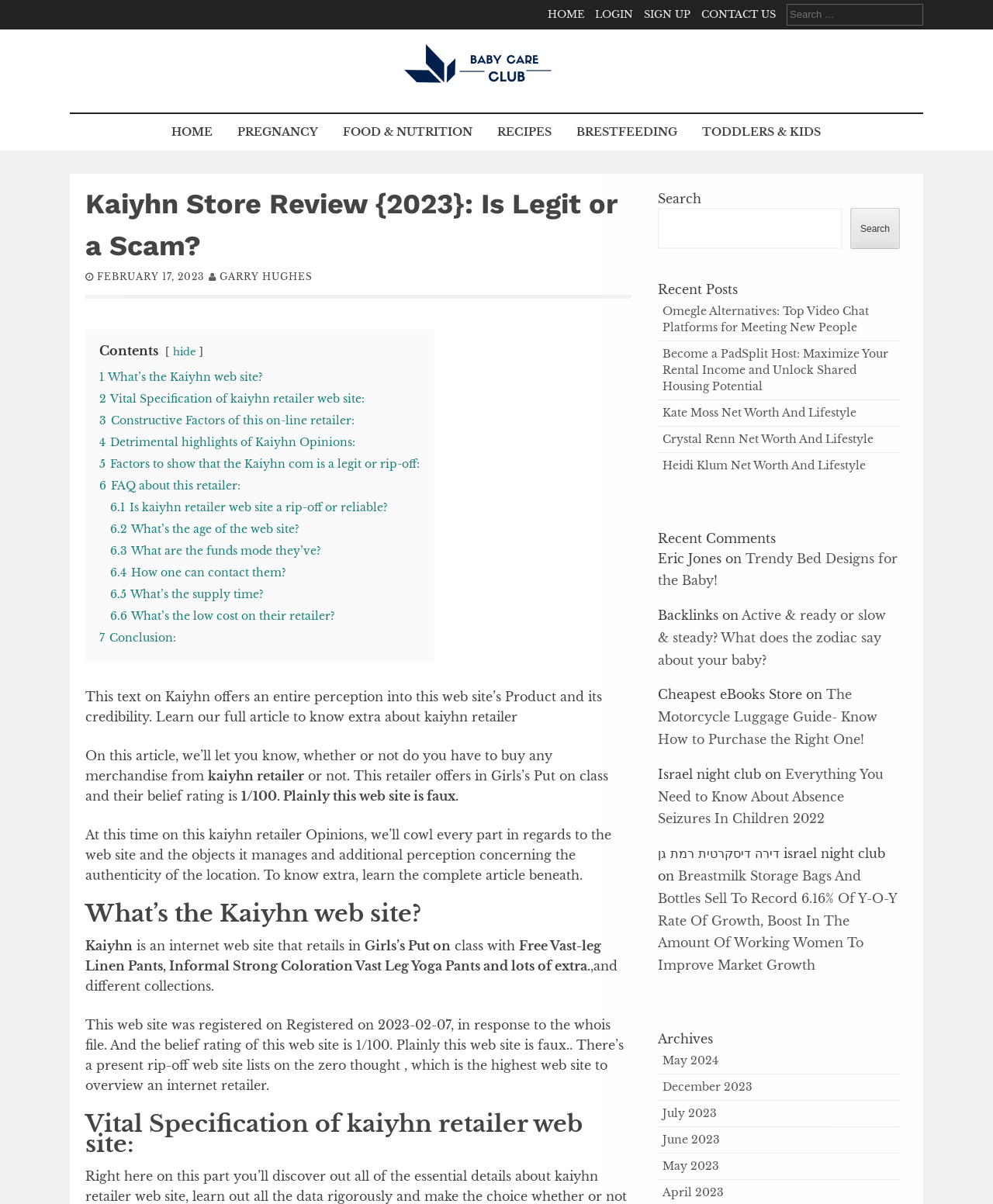Using the description: "April 2023", identify the bounding box of the corresponding UI element in the screenshot.

[0.667, 0.985, 0.729, 0.996]